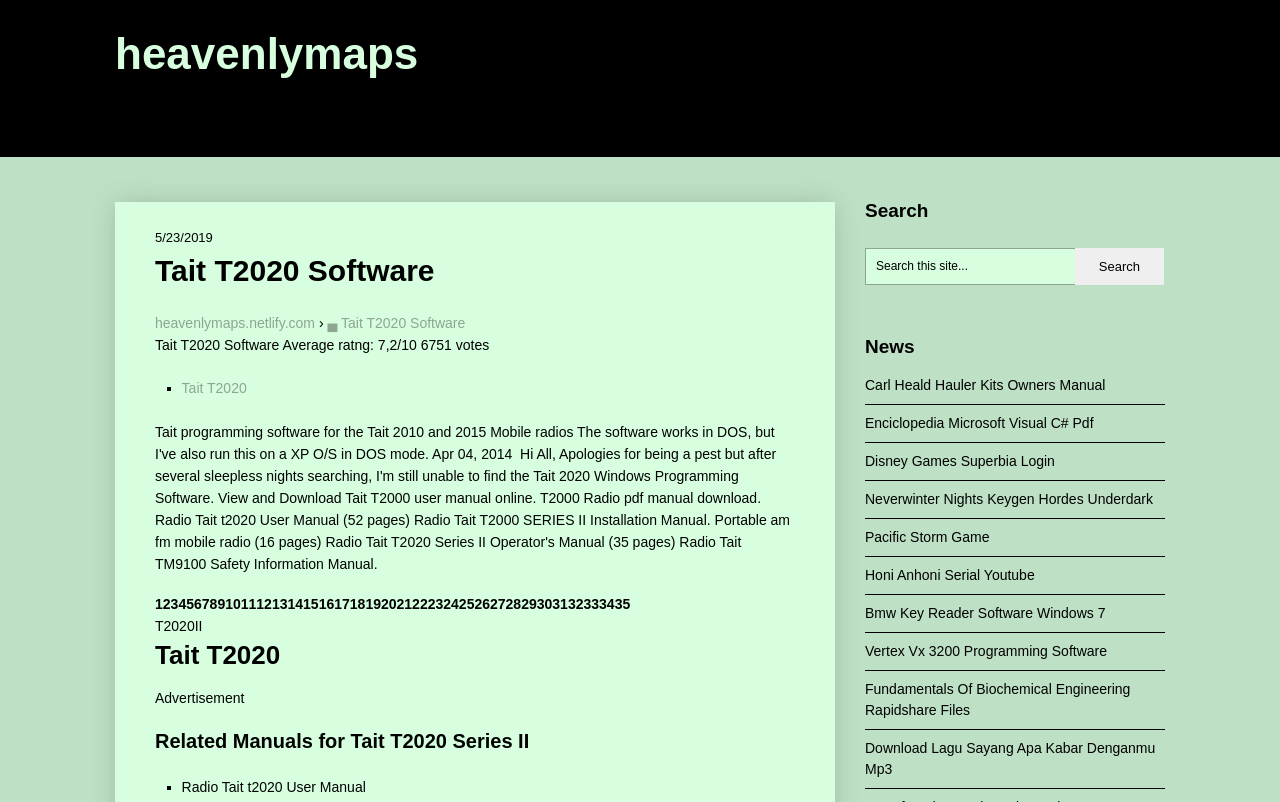Show me the bounding box coordinates of the clickable region to achieve the task as per the instruction: "Learn how to make roasted red peppers".

None